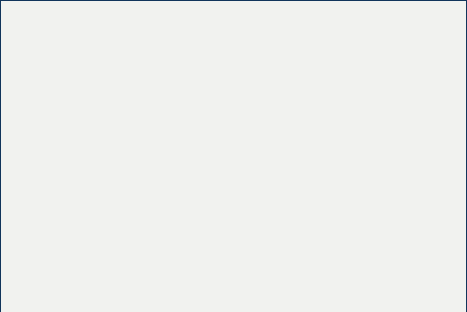What is the purpose of the logo in the image?
Please respond to the question with as much detail as possible.

The logo of Buckley Bala Wilson Mew LLP is an integral part of the firm's branding, and its prominent display in the image suggests that it is meant to reflect the firm's professional identity within the legal landscape.